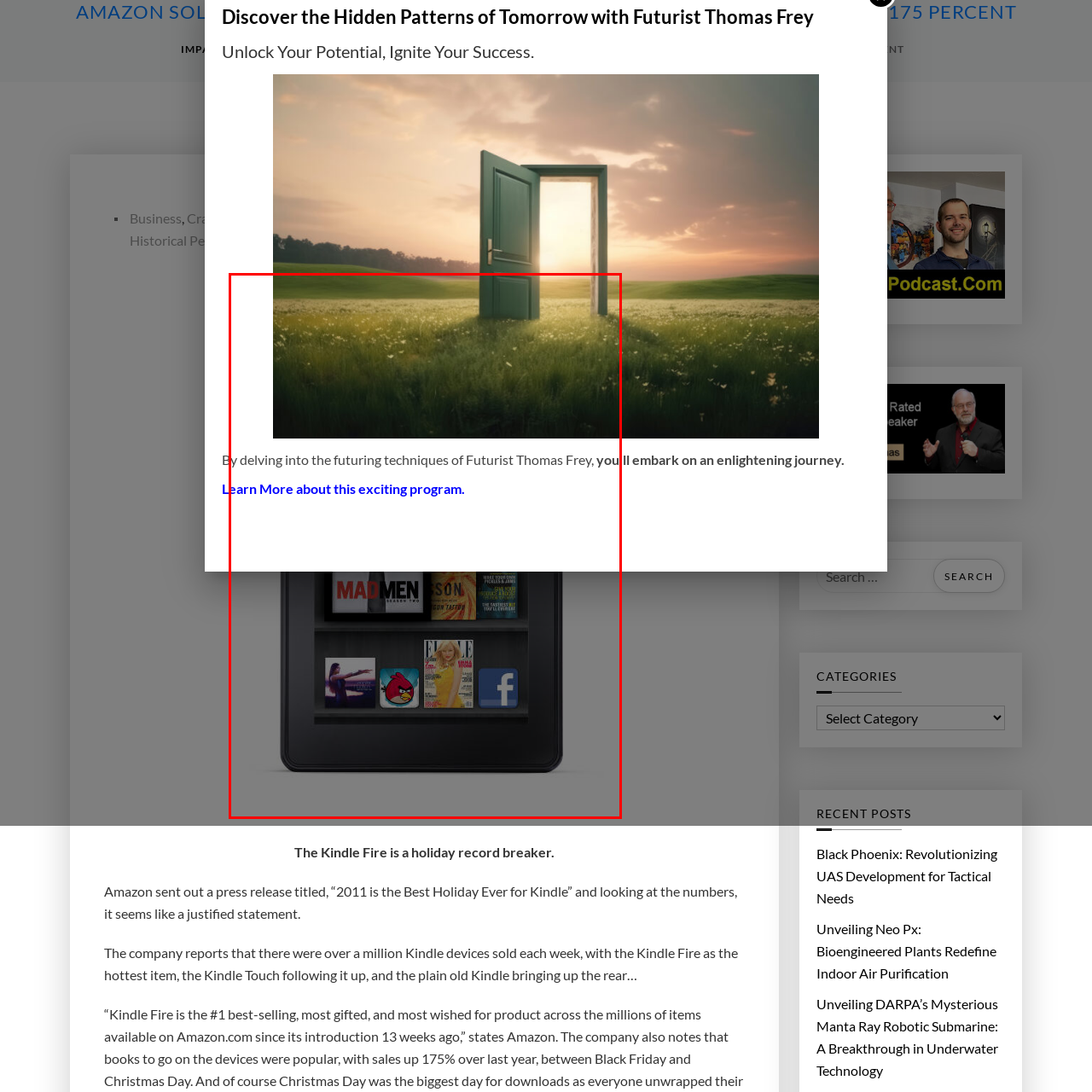Identify the subject within the red bounding box and respond to the following question in a single word or phrase:
What is the orientation of the device in the image?

Vertical